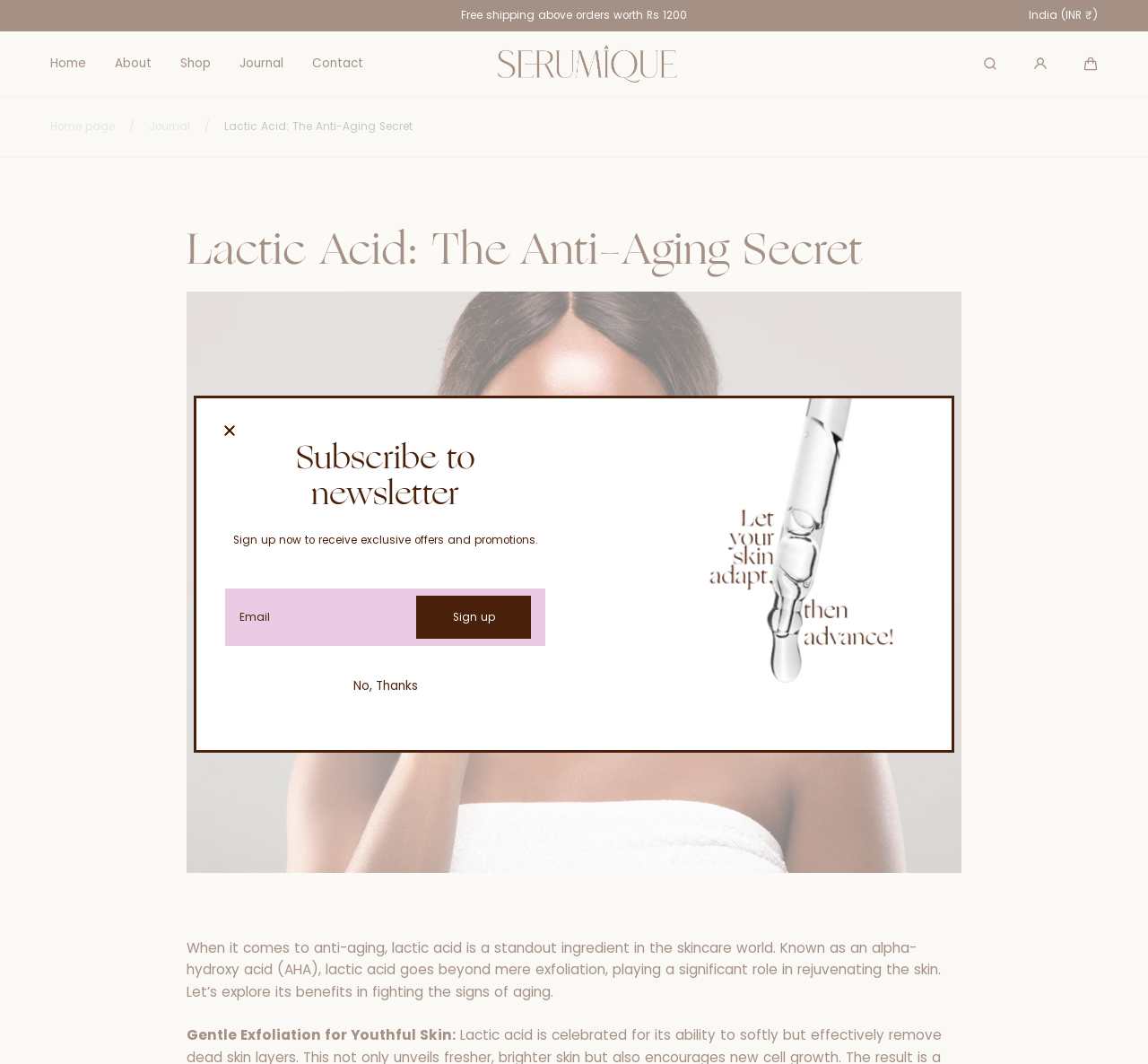Examine the image and give a thorough answer to the following question:
What is the main topic of this webpage?

Based on the webpage content, the main topic is about lactic acid, specifically its benefits in anti-aging and skincare.